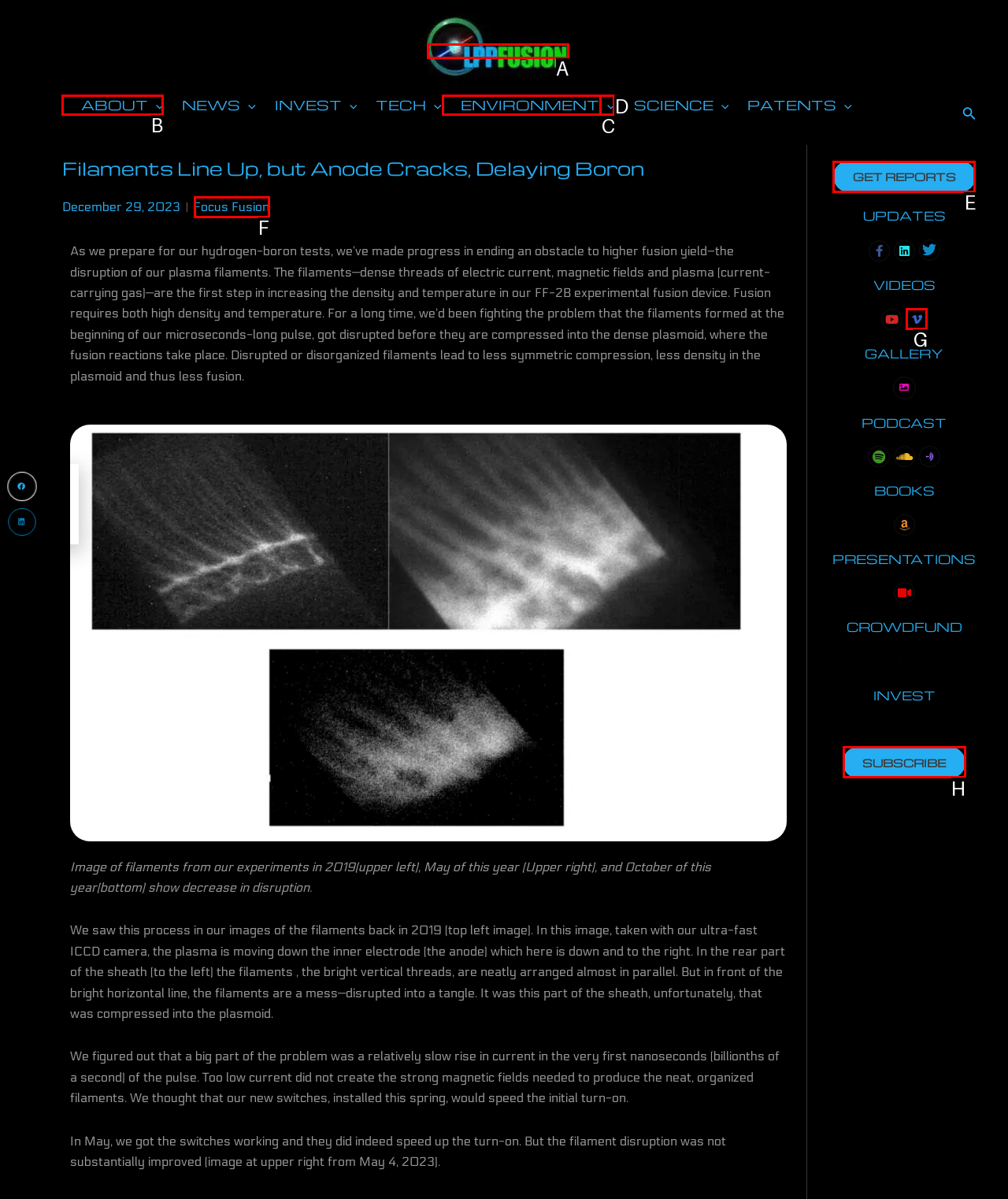Please identify the correct UI element to click for the task: Toggle the 'ABOUT' menu Respond with the letter of the appropriate option.

B